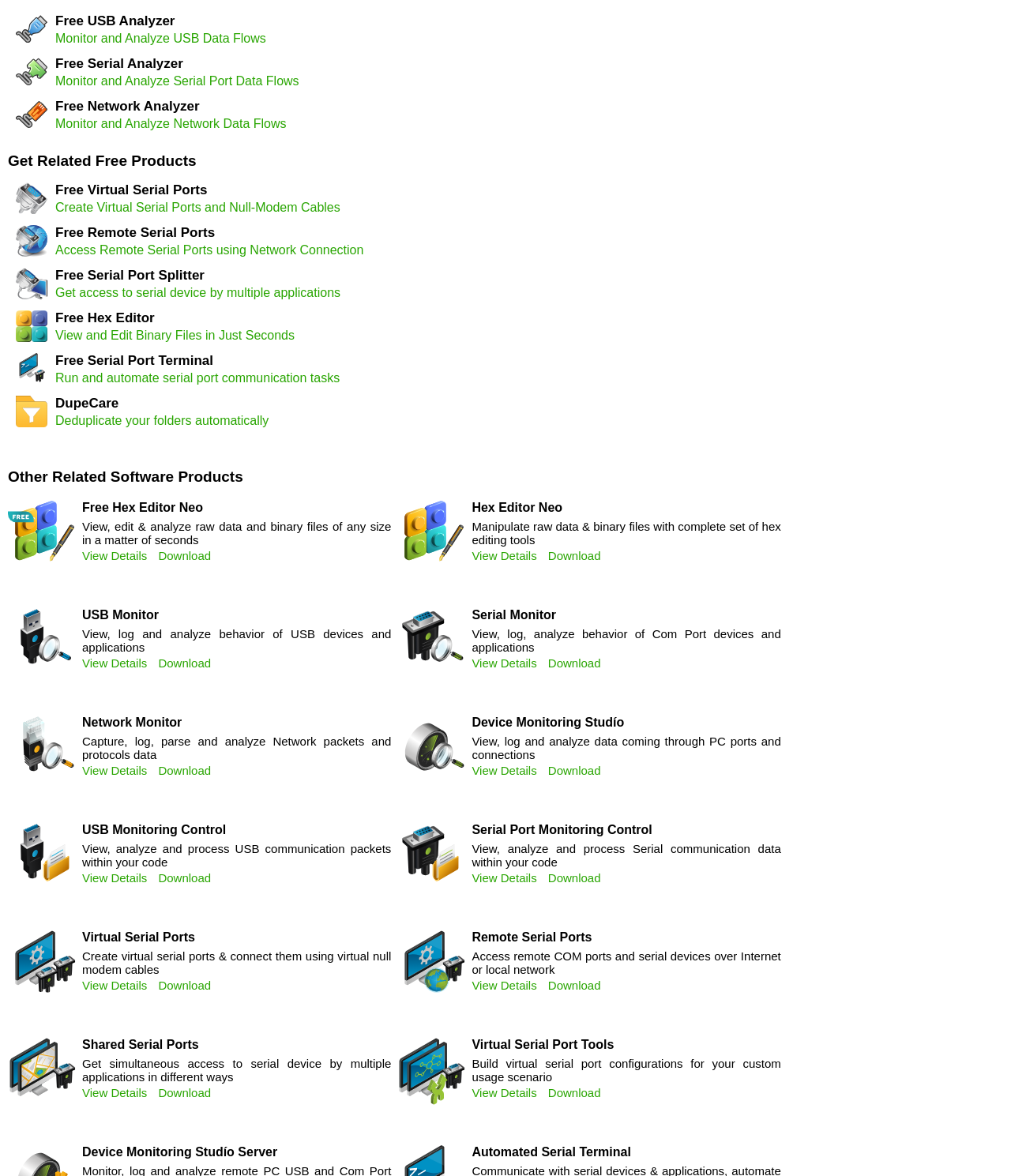Could you please study the image and provide a detailed answer to the question:
How many software products are listed under 'Other Related Software Products'?

I counted the number of images and links under the heading 'Other Related Software Products' and found 5 software products listed, including Hex Editor Neo, USB Monitor, Serial Monitor, Network Monitor, and Device Monitoring Studío.